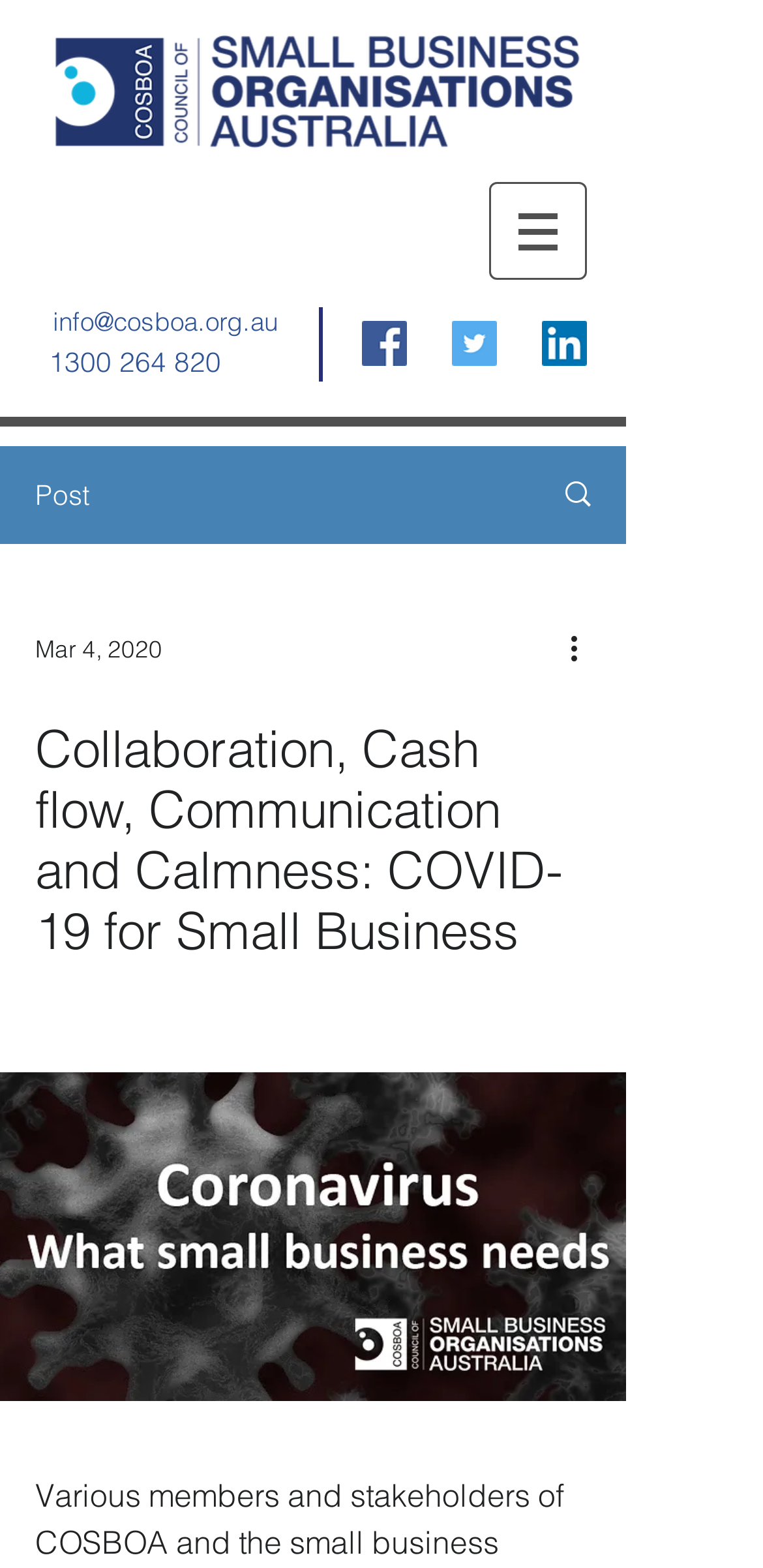Give a full account of the webpage's elements and their arrangement.

The webpage appears to be a news article or blog post related to COVID-19 and its impact on small businesses. At the top left, there is a link to COSBOA, accompanied by an image with the same name. Below this, there is a navigation menu labeled "Site" with a button that has a popup menu.

On the top right, there are contact details, including an email address and a phone number. Below this, there is a social bar with links to Facebook, Twitter, and LinkedIn, each accompanied by their respective social icons.

The main content of the page starts with a heading that reads "Collaboration, Cash flow, Communication and Calmness: COVID-19 for Small Business". This is followed by a post dated March 4, 2020, with a button labeled "More actions" and an image next to it. There is also a link with an image, but its purpose is unclear.

At the bottom of the page, there is a button that spans almost the entire width of the page, but its purpose is not clear. Overall, the page has a simple layout with a focus on the main article and some additional links and buttons for navigation and social media.